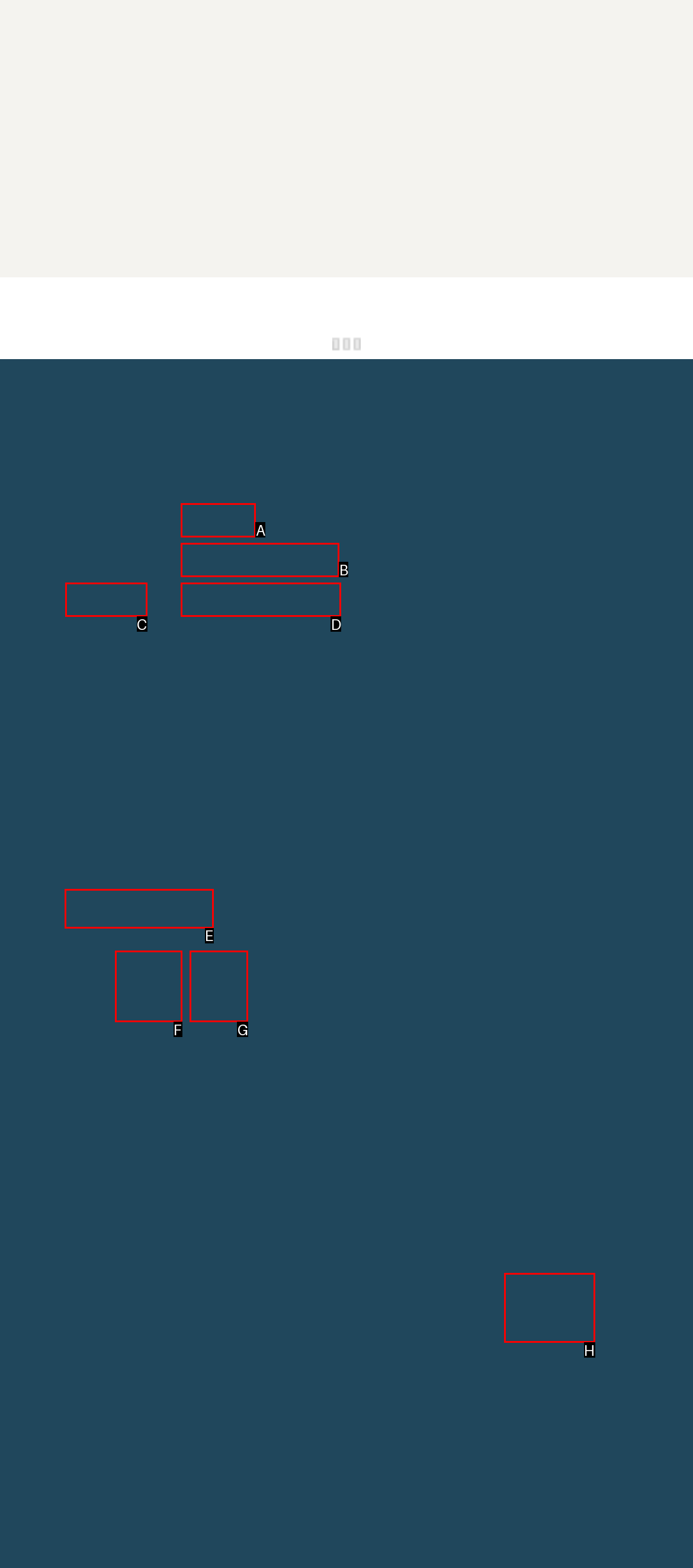Select the letter associated with the UI element you need to click to perform the following action: Click the Site Credit link
Reply with the correct letter from the options provided.

E